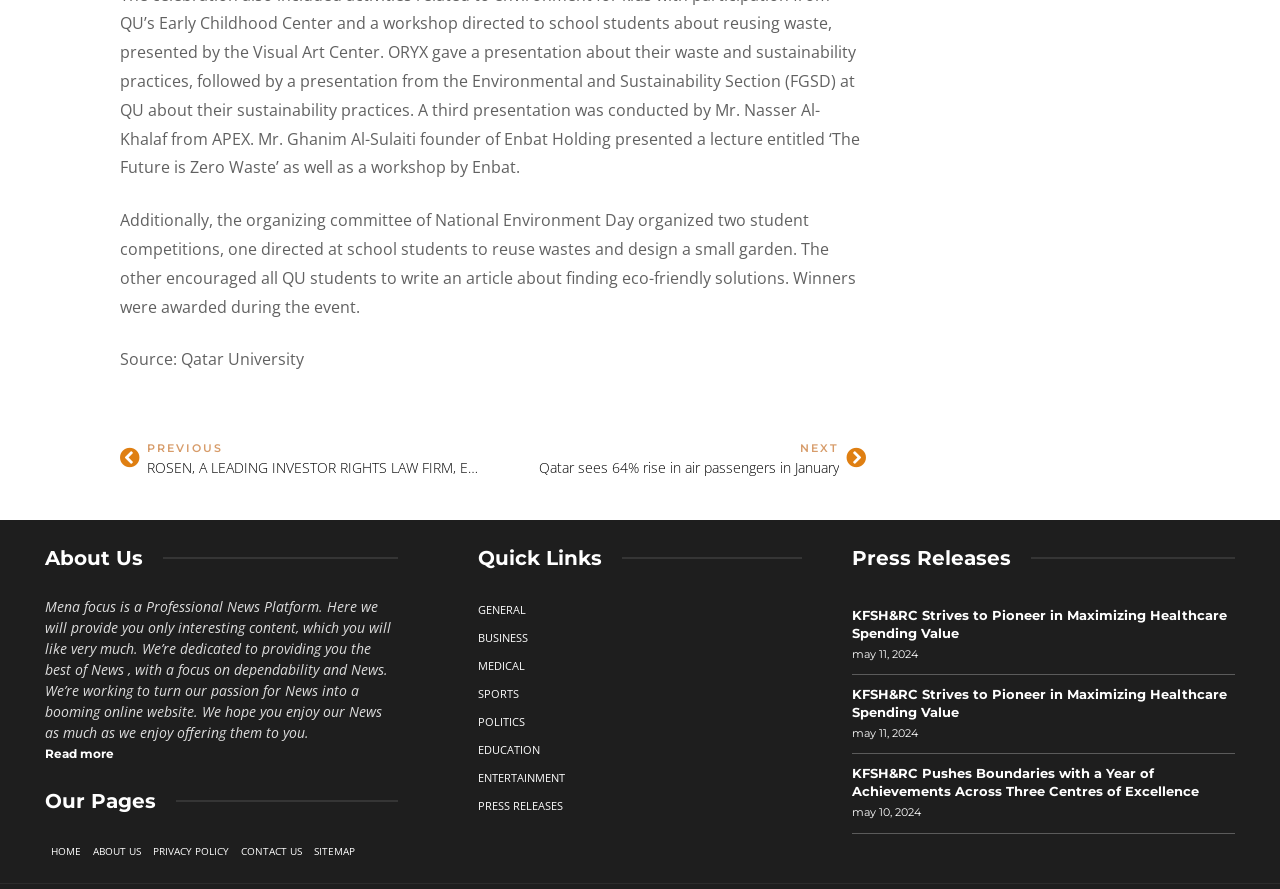Determine the bounding box coordinates of the clickable element to achieve the following action: 'Go to the home page'. Provide the coordinates as four float values between 0 and 1, formatted as [left, top, right, bottom].

[0.035, 0.943, 0.068, 0.97]